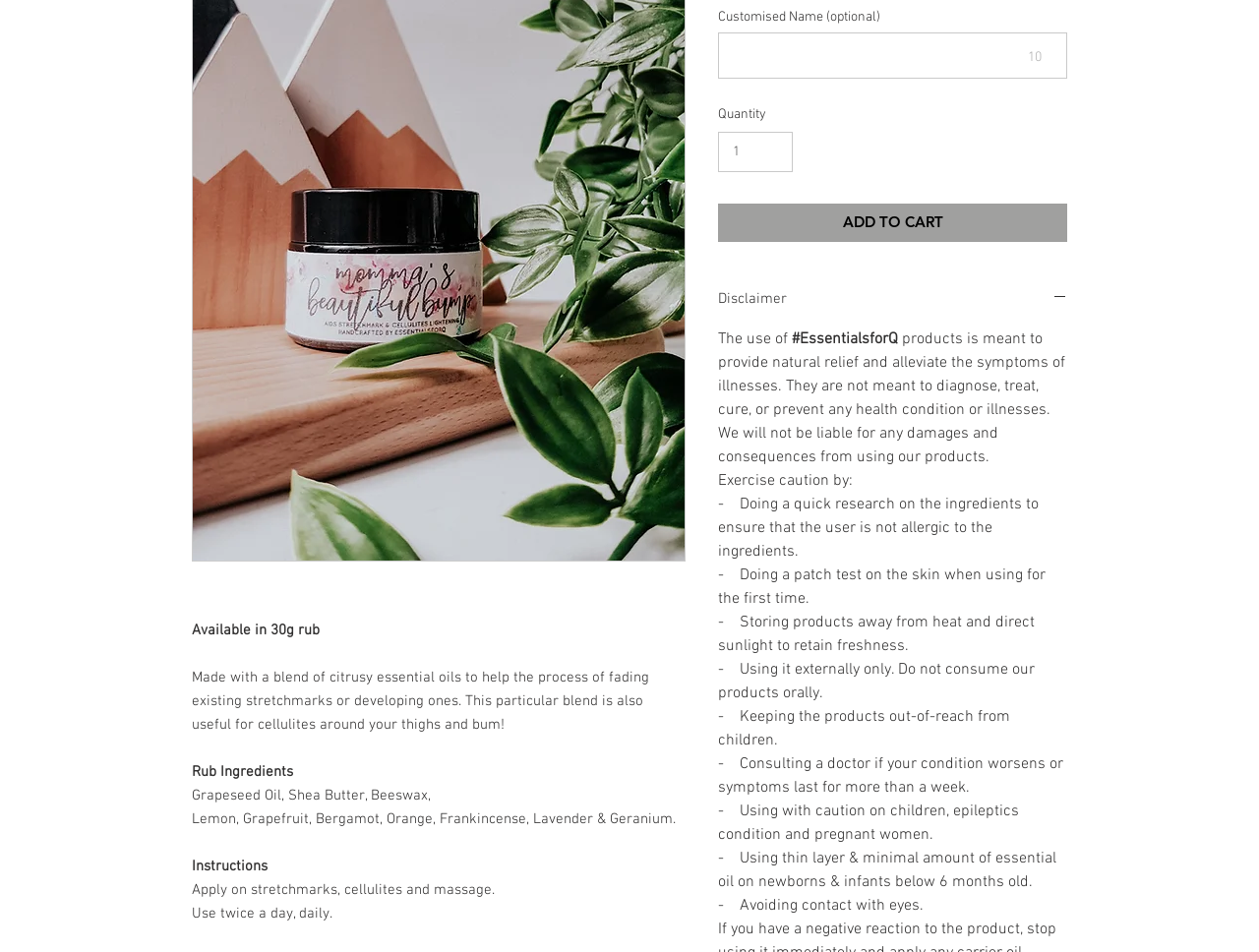Extract the bounding box coordinates of the UI element described by: "Disclaimer". The coordinates should include four float numbers ranging from 0 to 1, e.g., [left, top, right, bottom].

[0.57, 0.303, 0.848, 0.326]